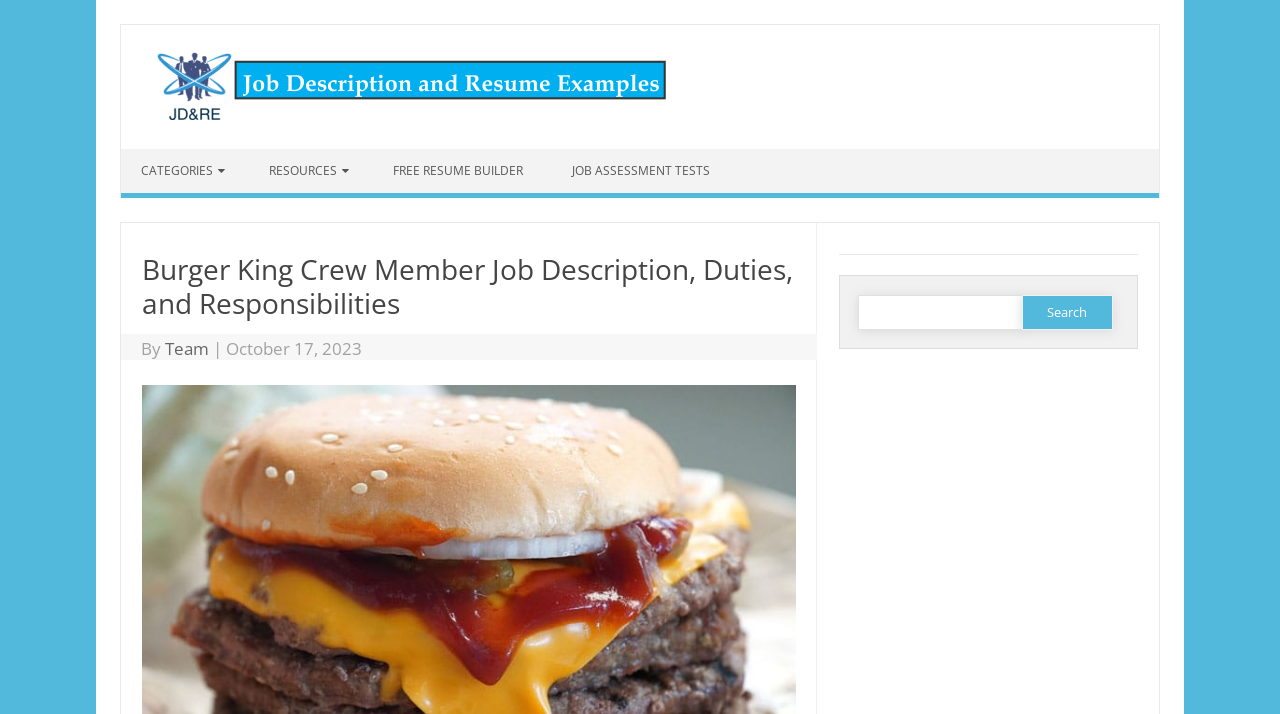Determine the bounding box for the described UI element: "Job Assessment Tests".

[0.431, 0.209, 0.574, 0.271]